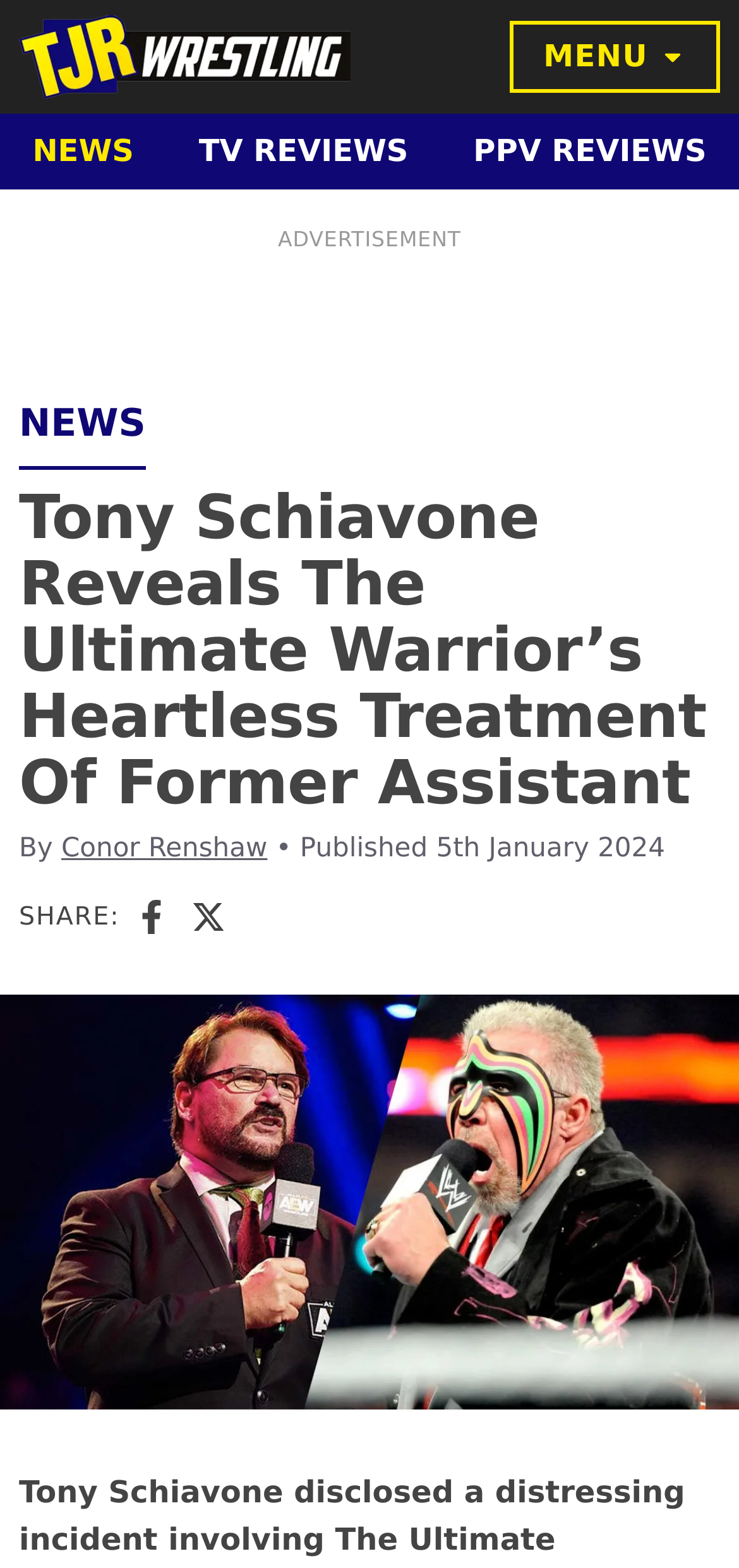Determine the main headline from the webpage and extract its text.

Tony Schiavone Reveals The Ultimate Warrior’s Heartless Treatment Of Former Assistant